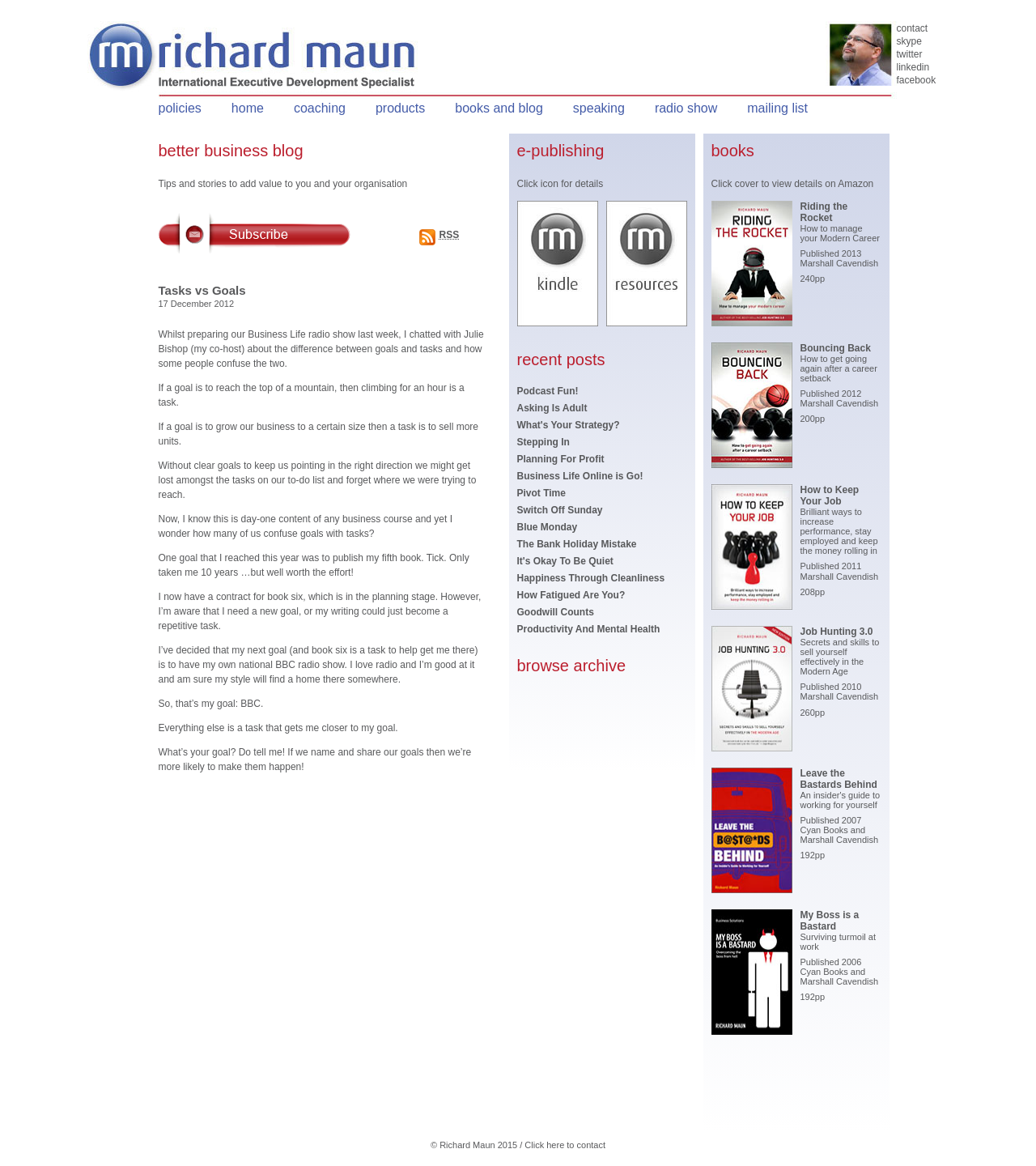Could you specify the bounding box coordinates for the clickable section to complete the following instruction: "Read the 'Tasks vs Goals' article"?

[0.153, 0.243, 0.468, 0.255]